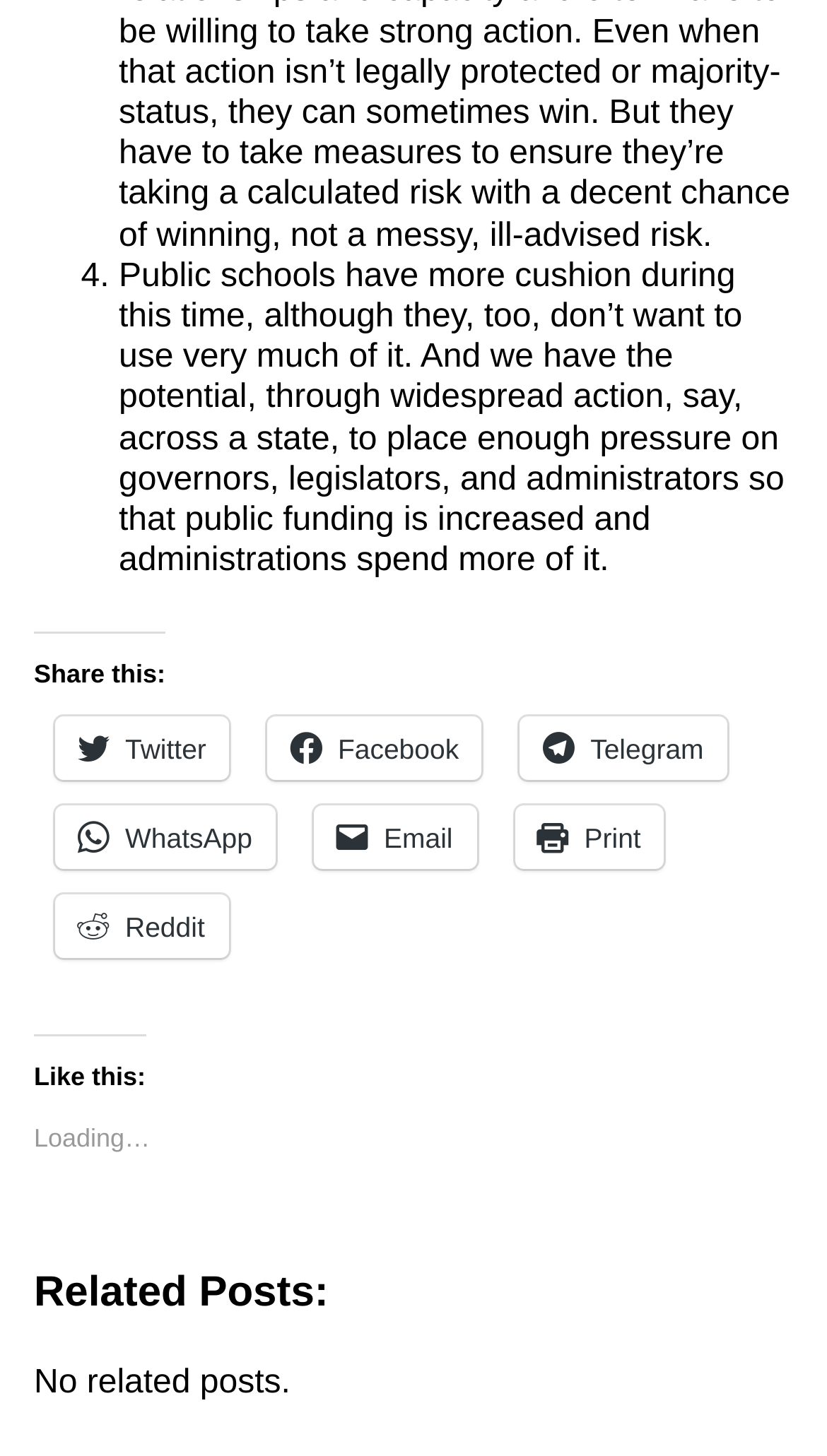What is the purpose of the links below 'Share this:'?
Kindly offer a comprehensive and detailed response to the question.

The purpose of the links below 'Share this:' can be inferred from the context and the icons of the links, which suggest that they are for sharing the content on various social media platforms.